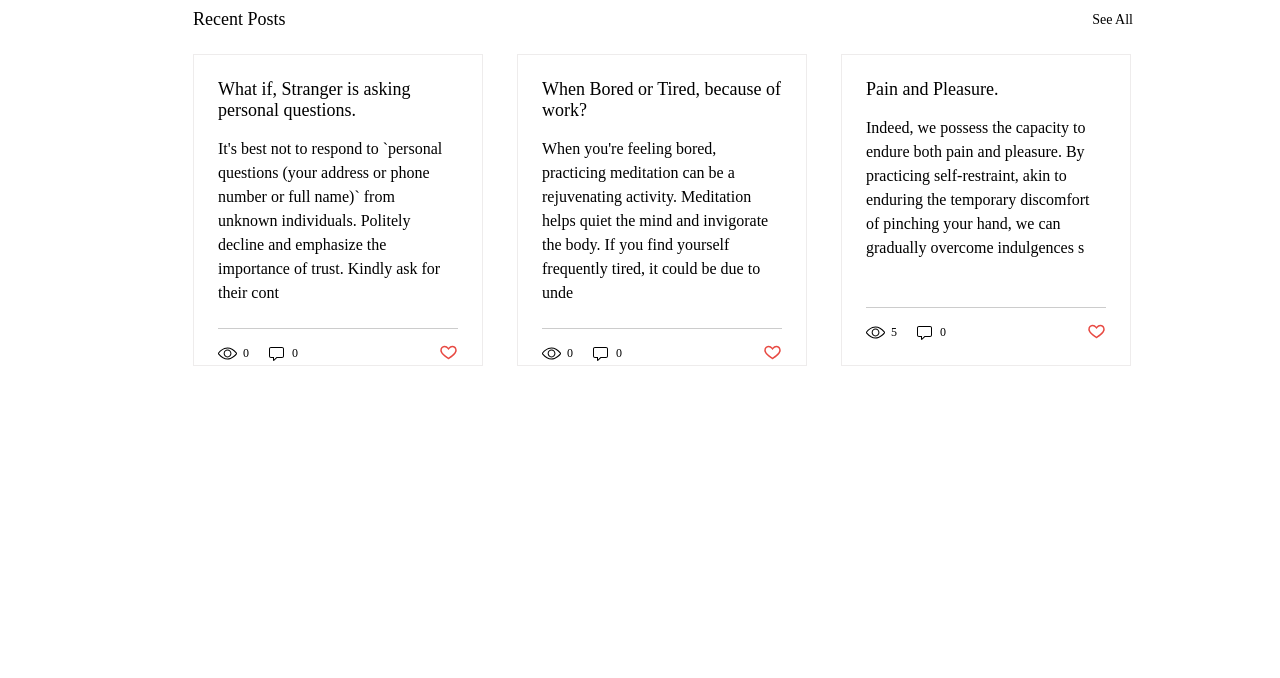Locate the bounding box coordinates of the area that needs to be clicked to fulfill the following instruction: "View comments". The coordinates should be in the format of four float numbers between 0 and 1, namely [left, top, right, bottom].

[0.715, 0.476, 0.741, 0.504]